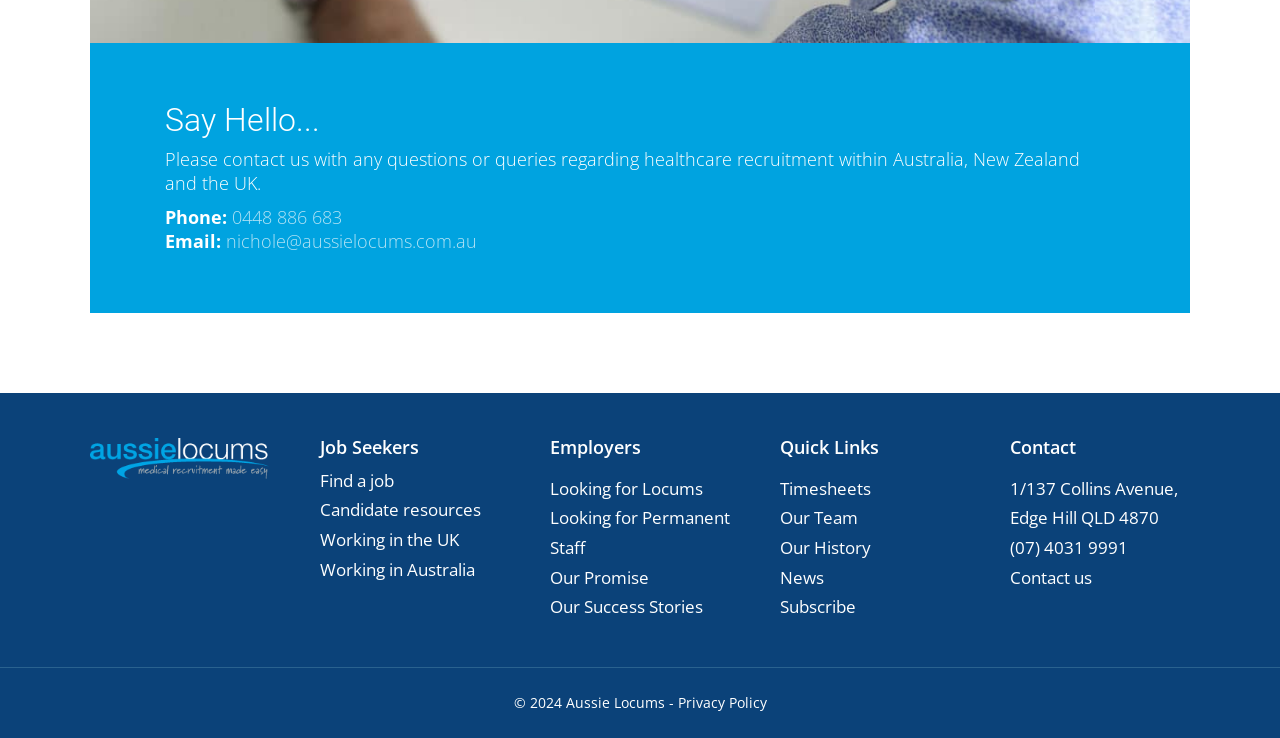Highlight the bounding box coordinates of the element you need to click to perform the following instruction: "Subscribe to our newsletter."

[0.609, 0.807, 0.669, 0.838]